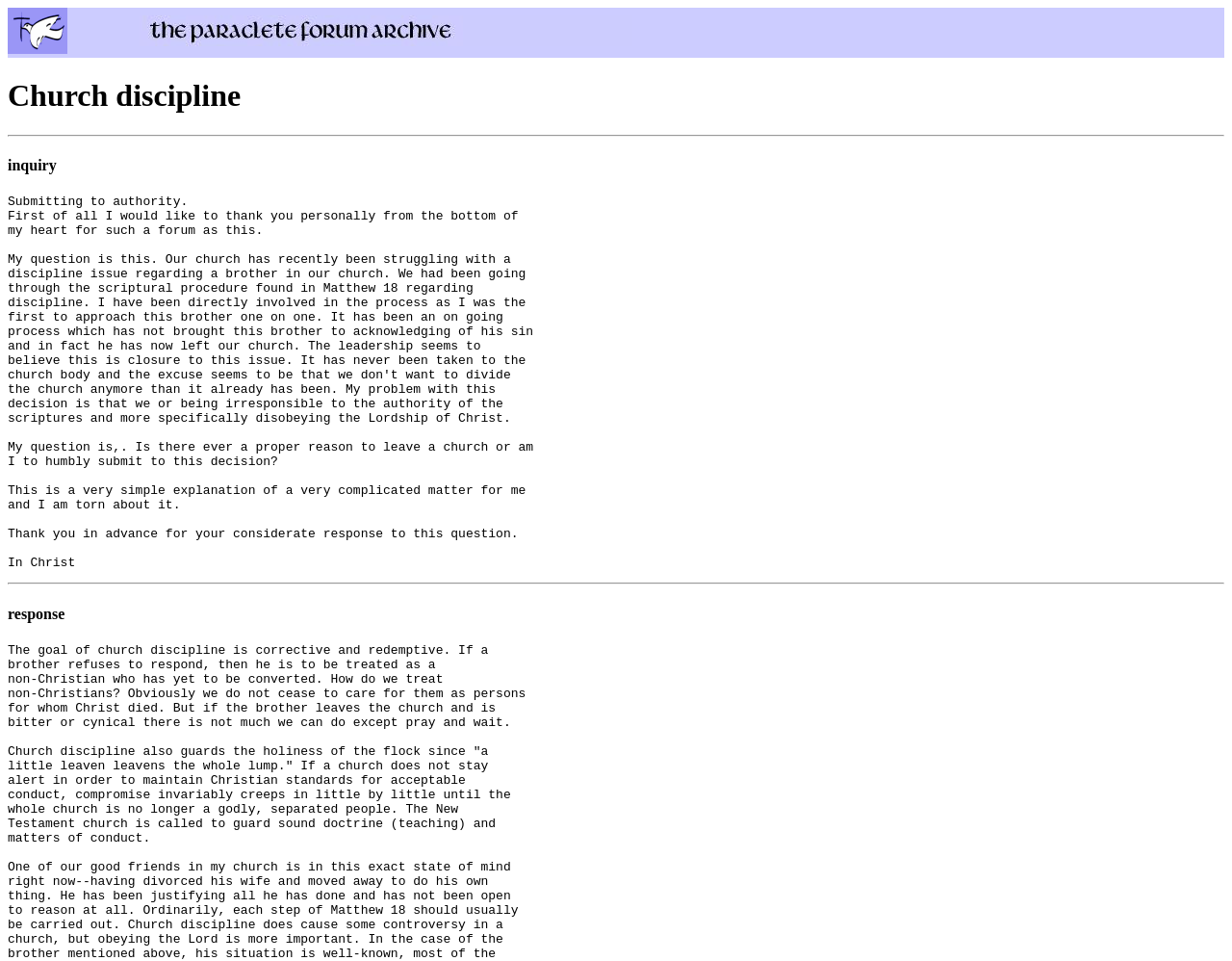How many table cells are in the first table row? Based on the screenshot, please respond with a single word or phrase.

2